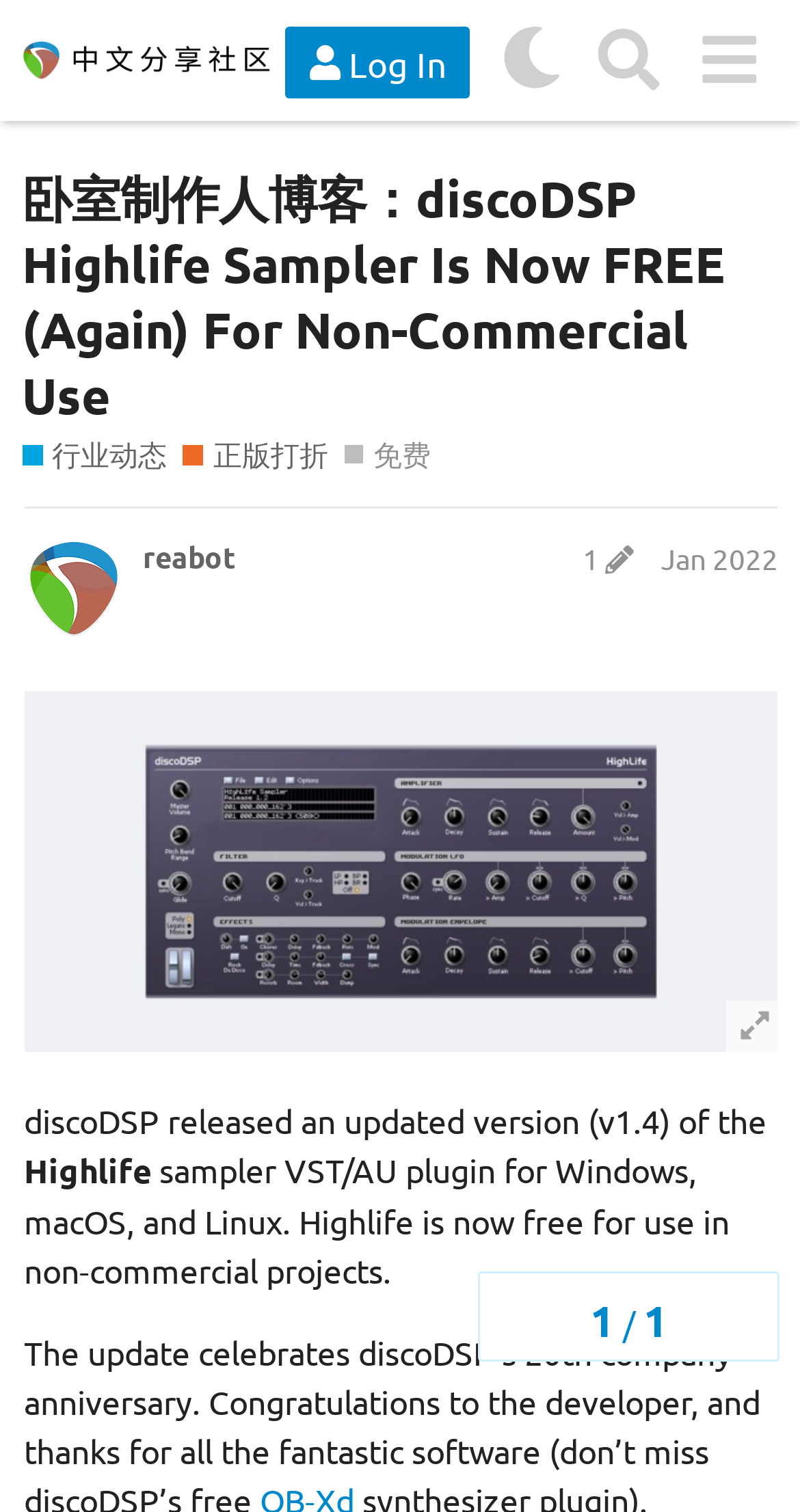Locate the bounding box coordinates of the element to click to perform the following action: 'Search for something'. The coordinates should be given as four float values between 0 and 1, in the form of [left, top, right, bottom].

[0.724, 0.007, 0.848, 0.073]